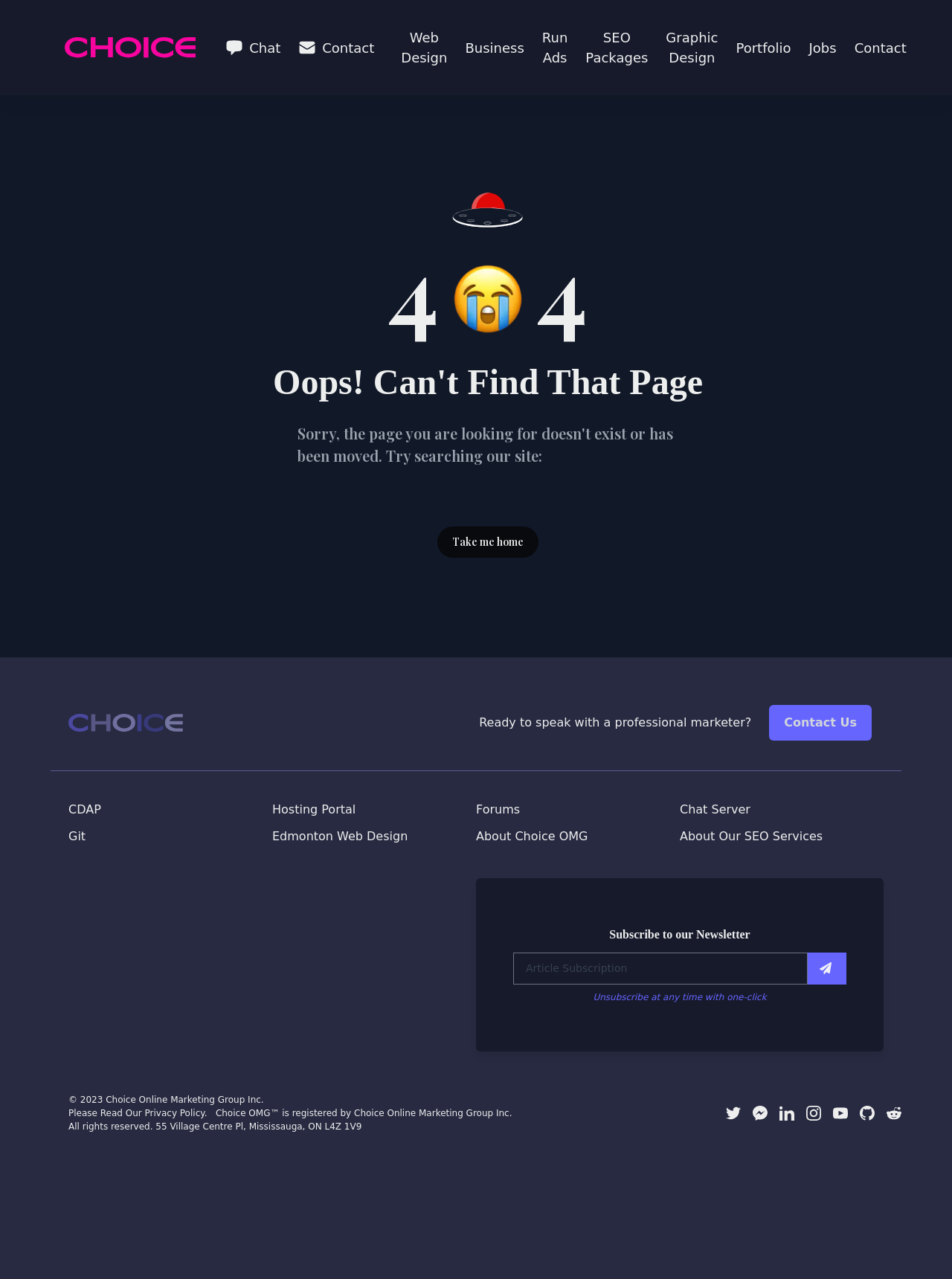Determine the bounding box of the UI element mentioned here: "SEO Packages". The coordinates must be in the format [left, top, right, bottom] with values ranging from 0 to 1.

[0.606, 0.017, 0.69, 0.058]